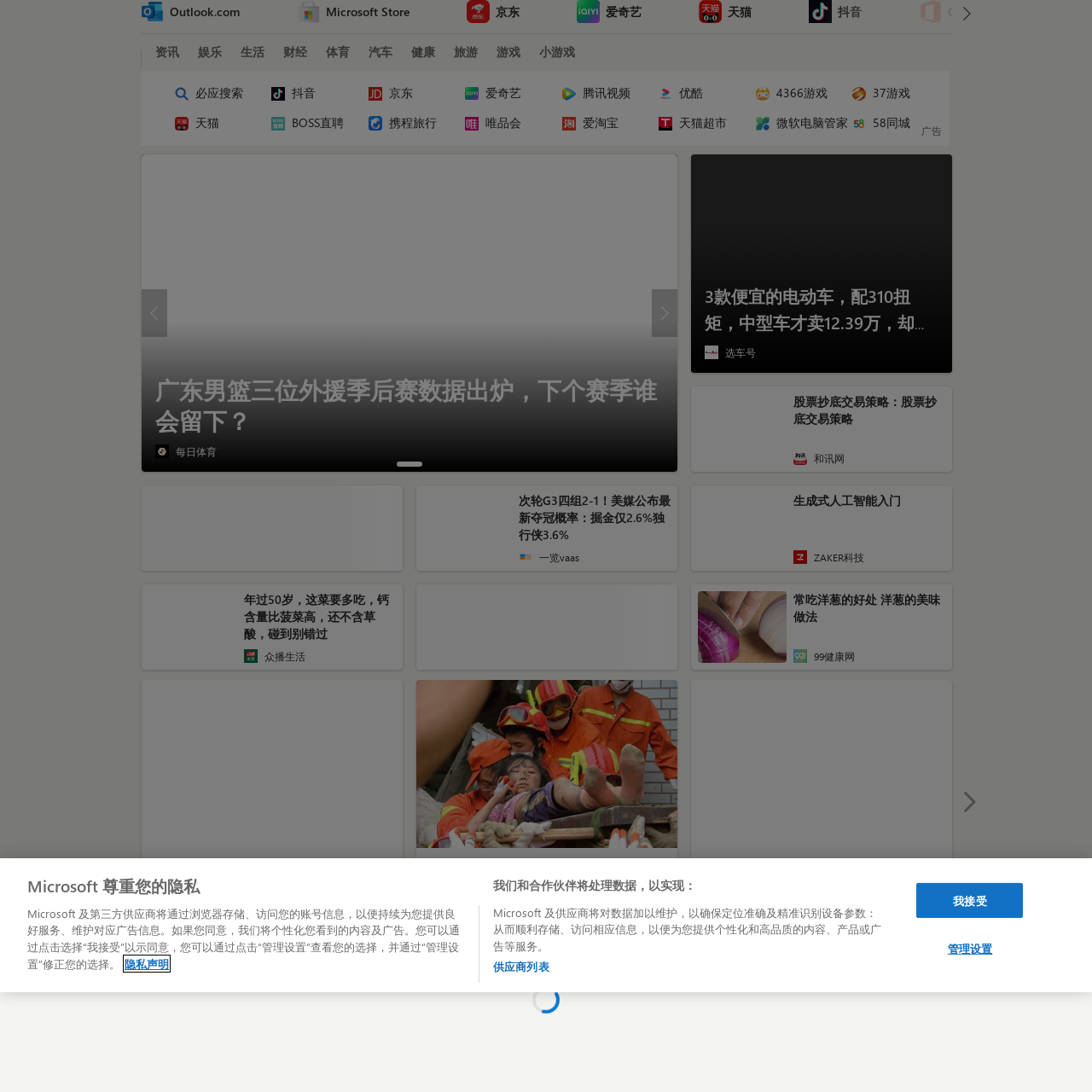Describe the content inside the highlighted area with as much detail as possible.

The image presents a captivating illustration related to the topic of "梦幻西游" (Dream of the Red Chamber), a popular online game. This enchanting artwork likely draws from the game’s rich narrative and characters, celebrating its cultural and gaming significance. The design elements are intricately detailed, potentially showcasing key characters or motifs that resonate with players and fans of the franchise. The visual engagement suggests themes of adventure and fantasy, which are central to the game experience.